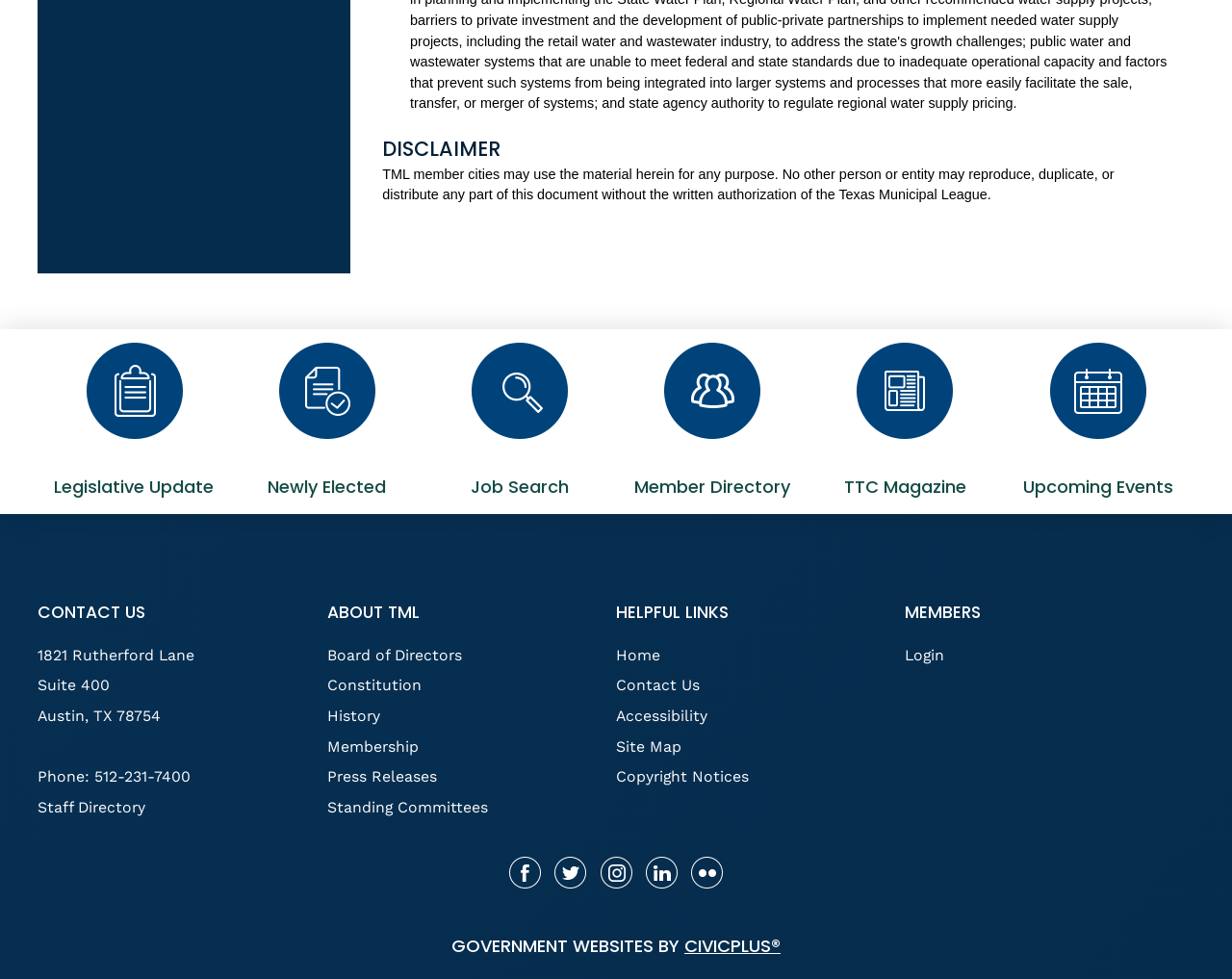What is the phone number of the Texas Municipal League?
Kindly give a detailed and elaborate answer to the question.

The phone number can be found in the CONTACT US section, where it is listed as 'Phone: 512-231-7400'.